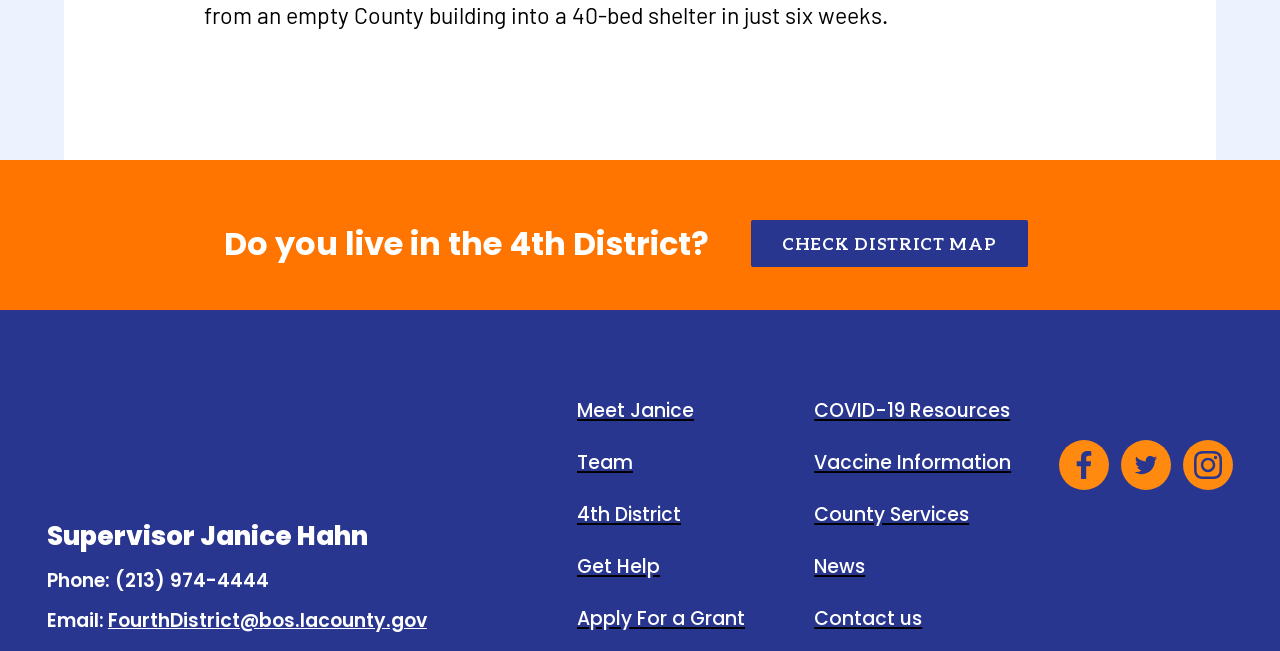What is the purpose of the 'CHECK DISTRICT MAP' button?
Refer to the image and provide a one-word or short phrase answer.

To check district map